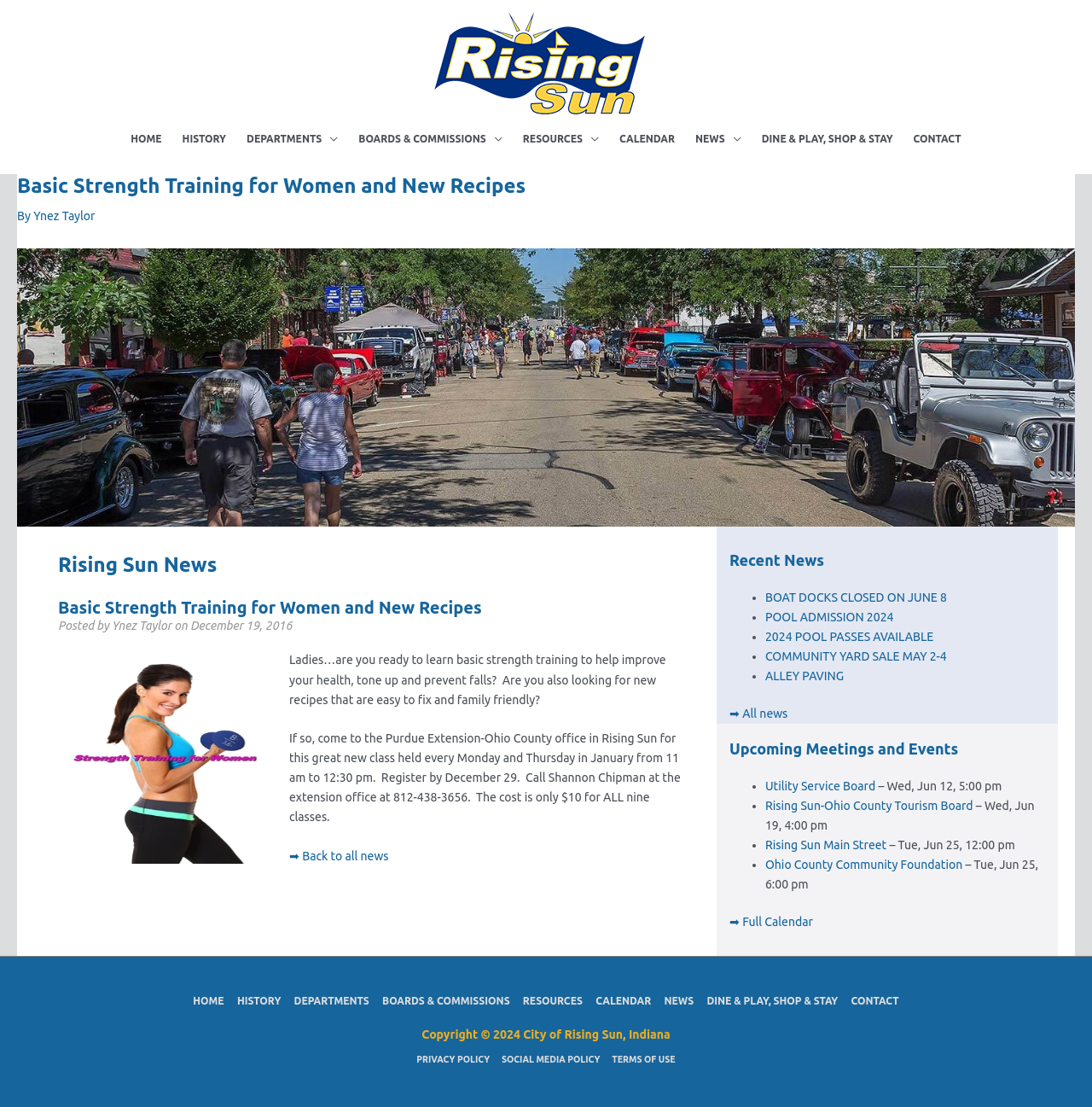Locate the bounding box coordinates of the element to click to perform the following action: 'View the 'Basic Strength Training for Women and New Recipes' article'. The coordinates should be given as four float values between 0 and 1, in the form of [left, top, right, bottom].

[0.016, 0.157, 0.984, 0.203]